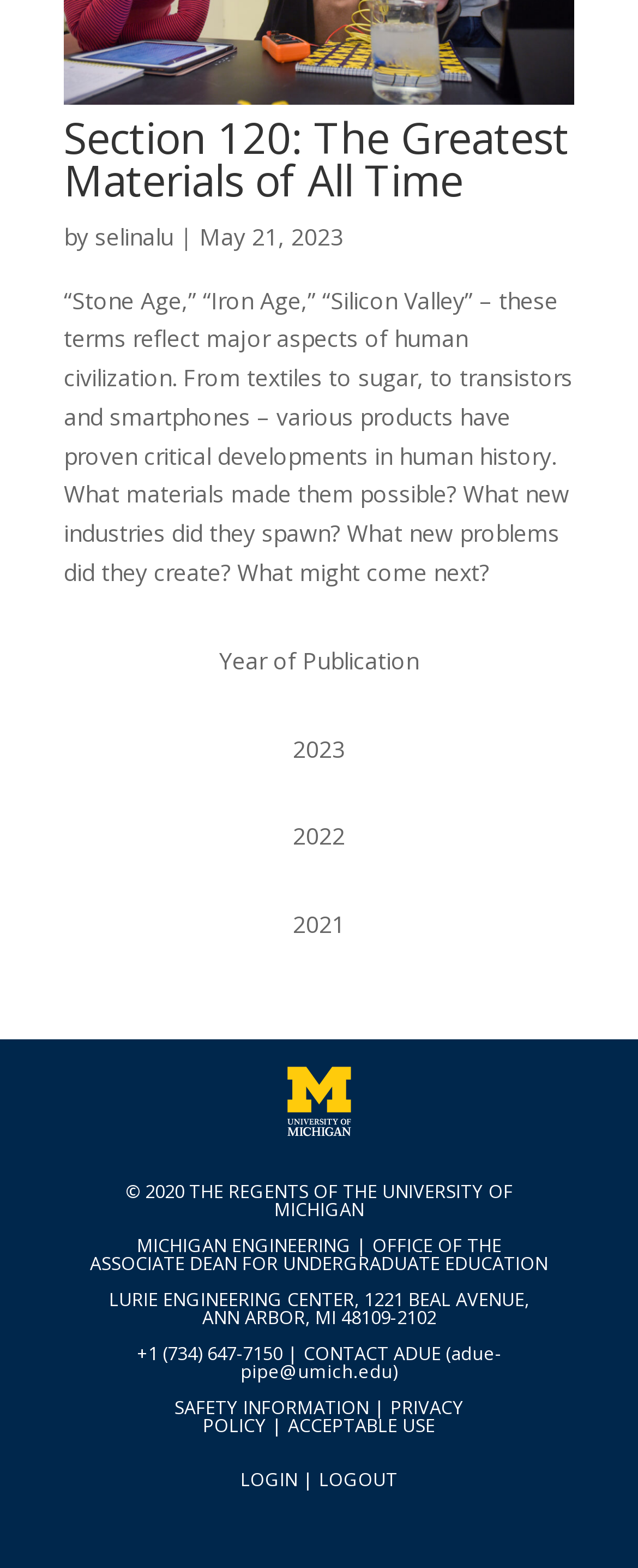Identify the bounding box coordinates for the region to click in order to carry out this instruction: "Contact ADUE via email". Provide the coordinates using four float numbers between 0 and 1, formatted as [left, top, right, bottom].

[0.377, 0.855, 0.786, 0.882]